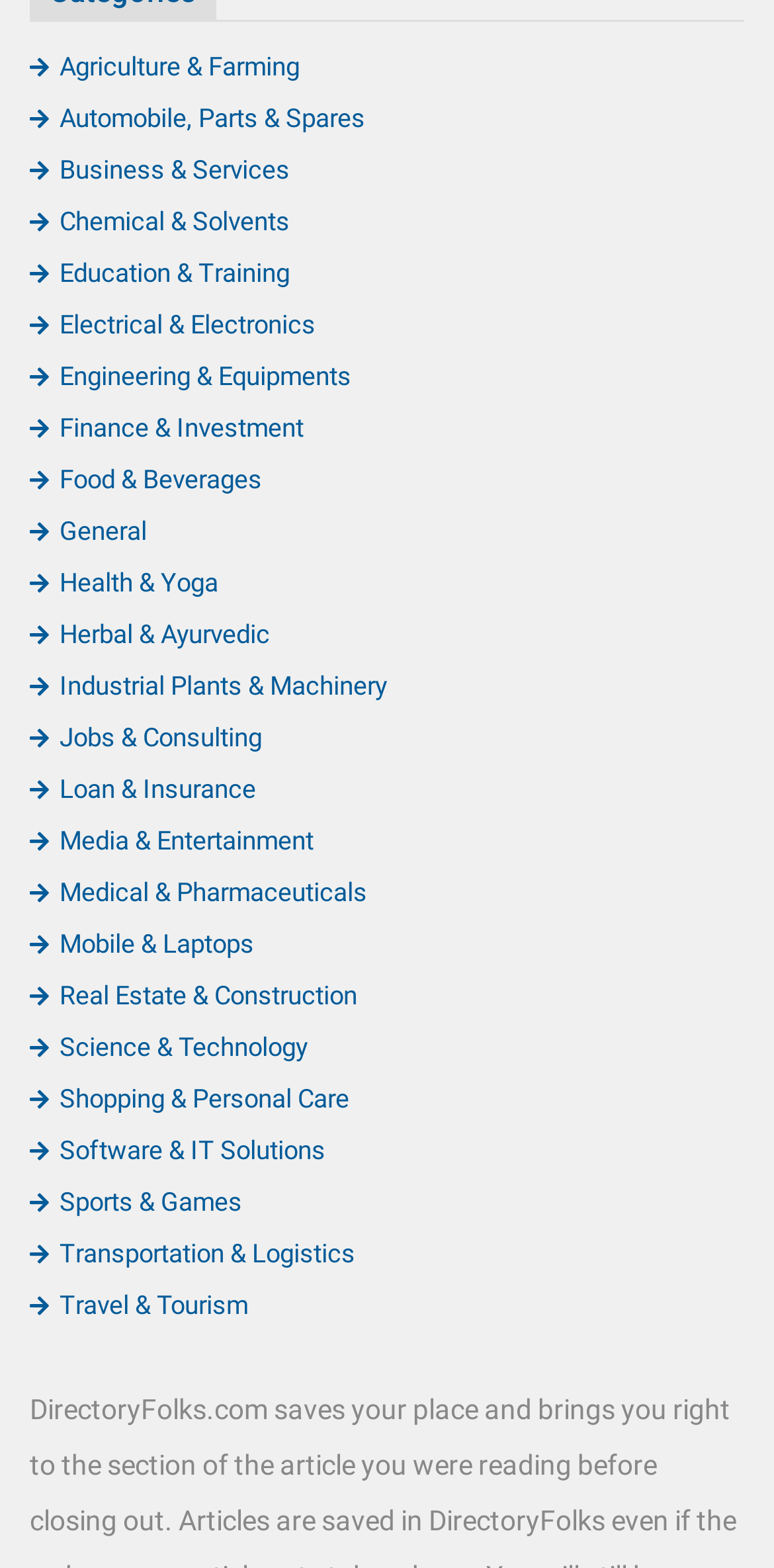Provide a short answer using a single word or phrase for the following question: 
What is the first category listed on the webpage?

Agriculture & Farming